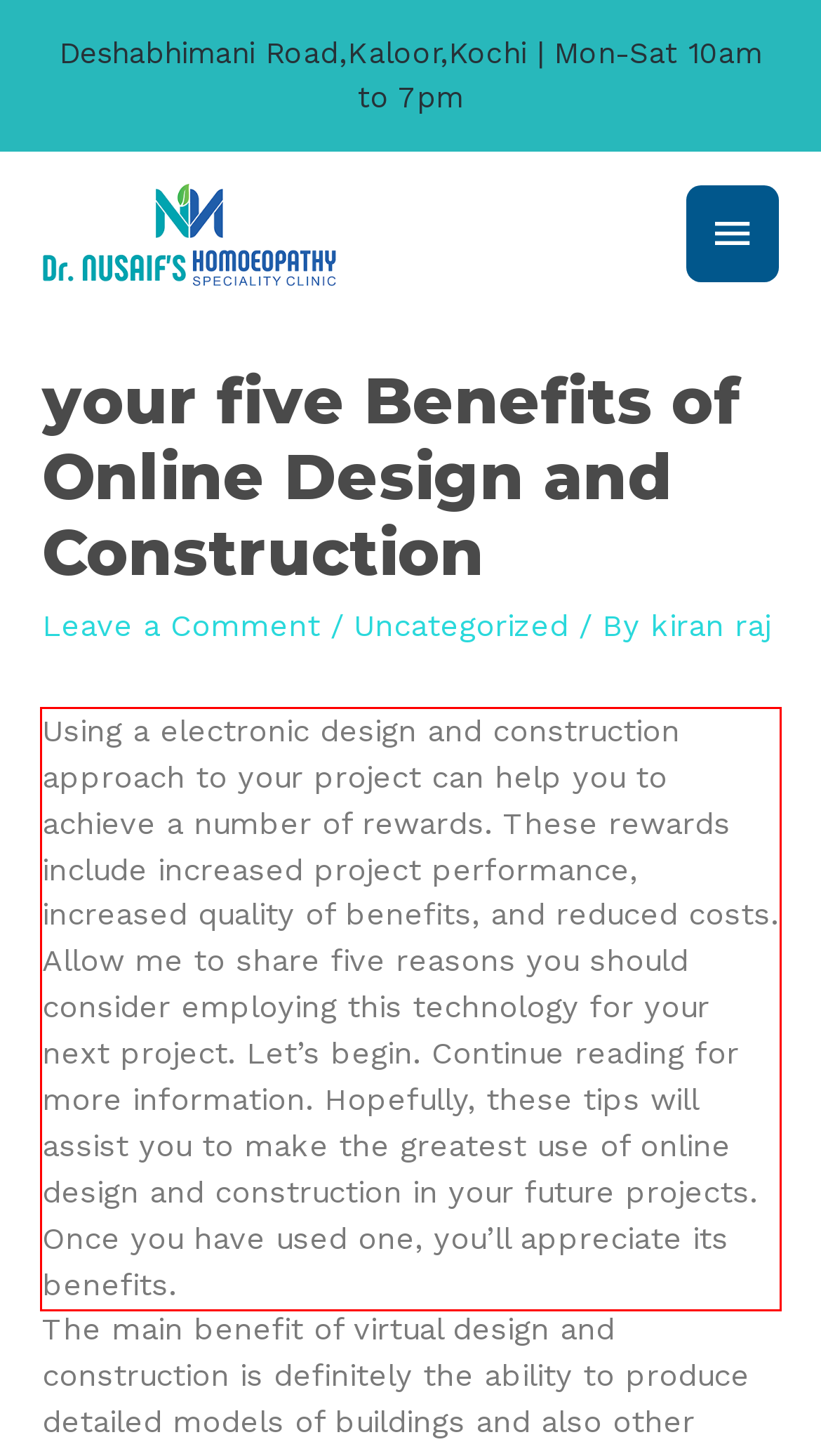Using the provided webpage screenshot, identify and read the text within the red rectangle bounding box.

Using a electronic design and construction approach to your project can help you to achieve a number of rewards. These rewards include increased project performance, increased quality of benefits, and reduced costs. Allow me to share five reasons you should consider employing this technology for your next project. Let’s begin. Continue reading for more information. Hopefully, these tips will assist you to make the greatest use of online design and construction in your future projects. Once you have used one, you’ll appreciate its benefits.